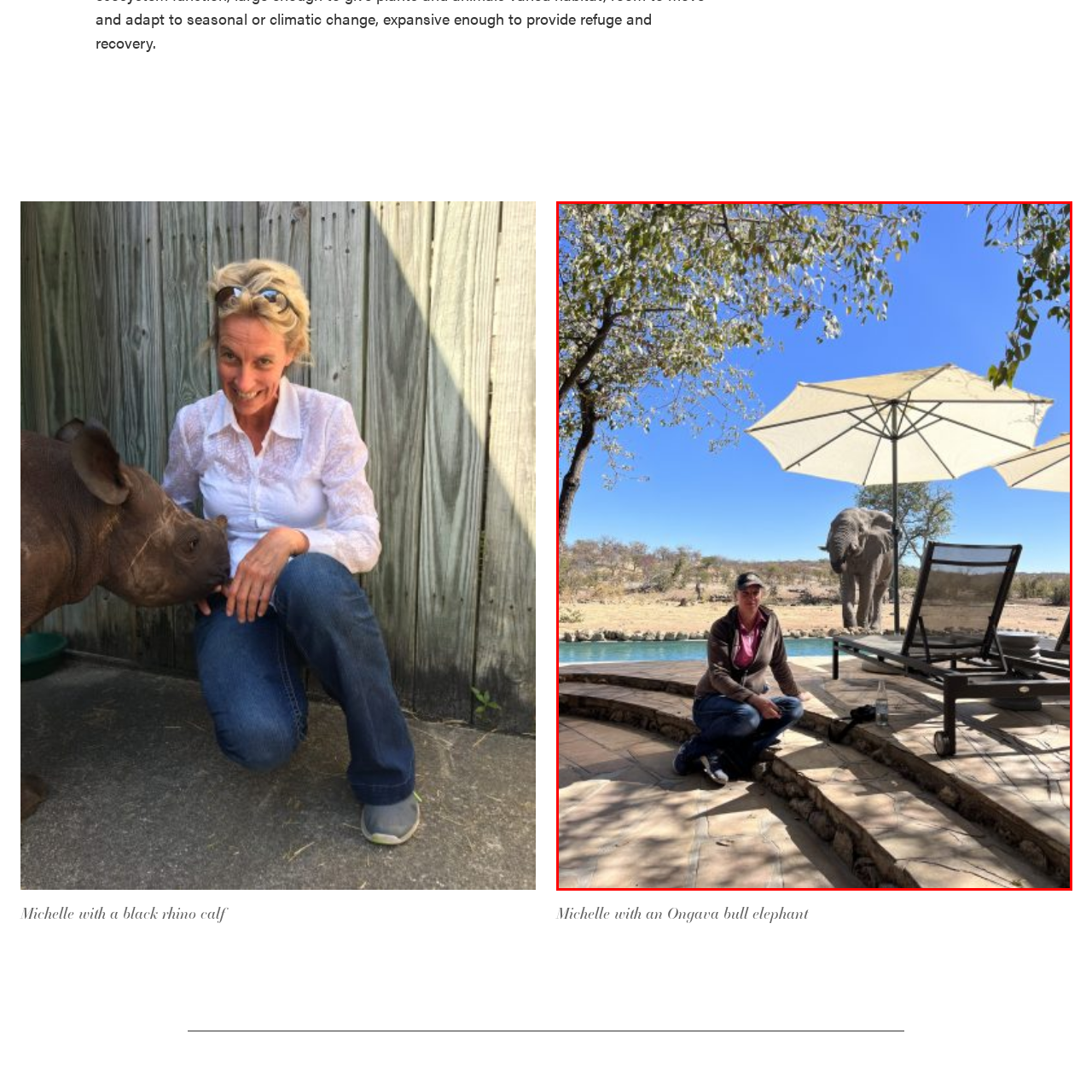Elaborate on the image contained within the red outline, providing as much detail as possible.

In this vibrant outdoor scene, a woman is seated on a stone pathway, enjoying a moment of tranquility by a swimming pool. She wears a dark sweater and a baseball cap, exuding a sense of relaxation amid nature. To her left, an imposing bull elephant stands gracefully, its large ears and trunk complementing the majestic beauty of the African landscape. The bright blue sky overhead contrasts beautifully with the greenery of nearby trees and the sunshade providing her with respite. In the background, the rugged terrain hints at the wilderness surrounding this serene spot, creating a unique blend of comfort and adventure.